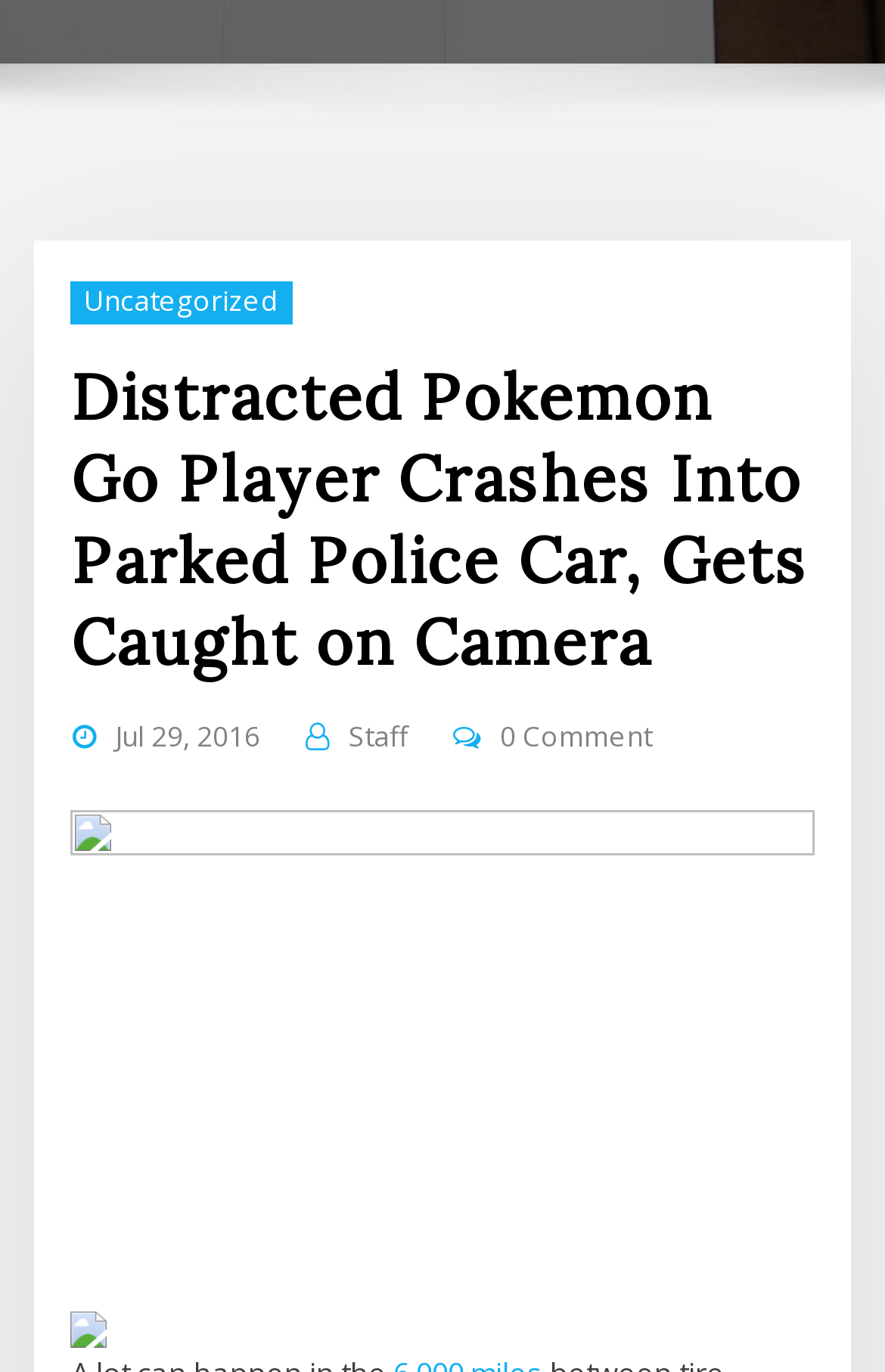Locate the bounding box of the UI element described by: "0 Comment" in the given webpage screenshot.

[0.565, 0.519, 0.737, 0.554]